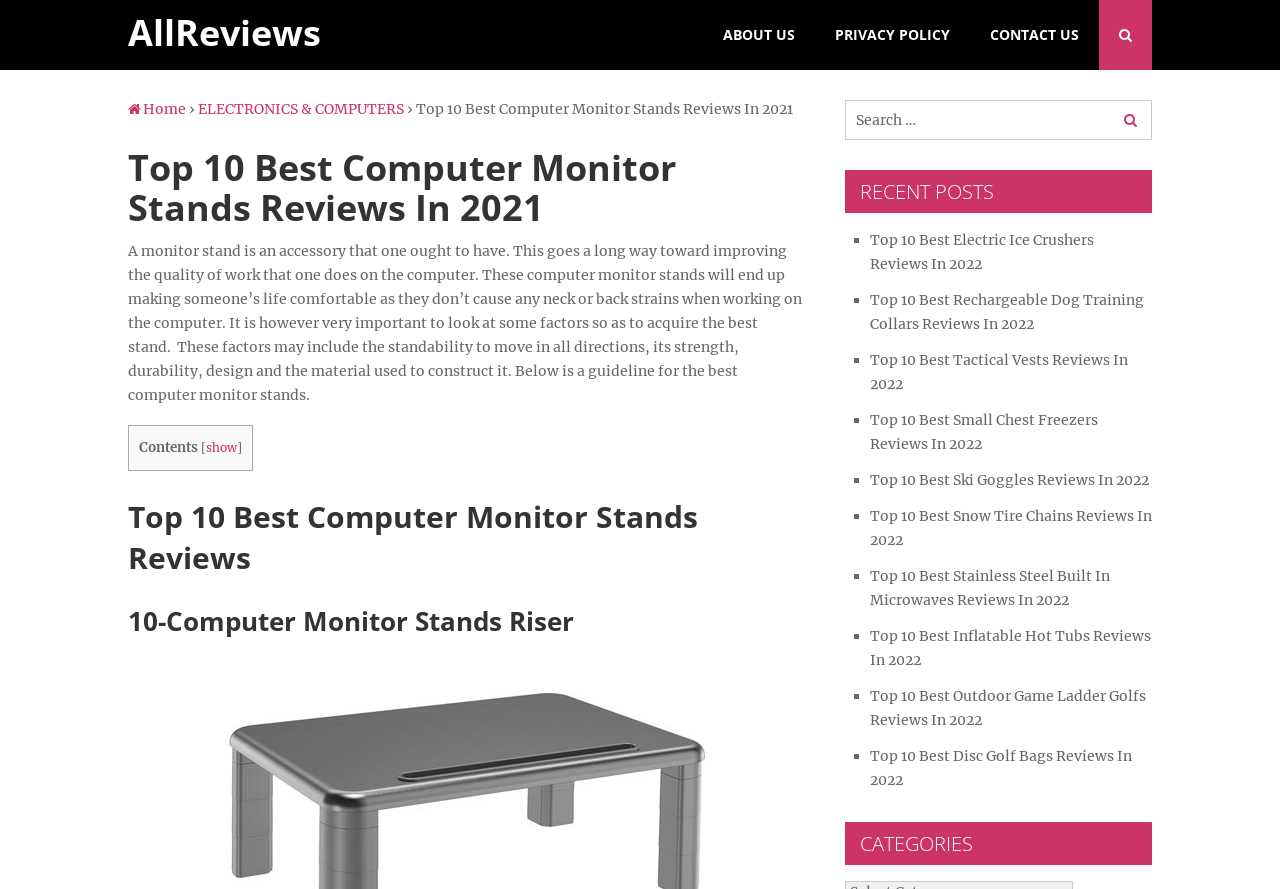Specify the bounding box coordinates of the area that needs to be clicked to achieve the following instruction: "Check the comment by A WordPress Commenter".

None